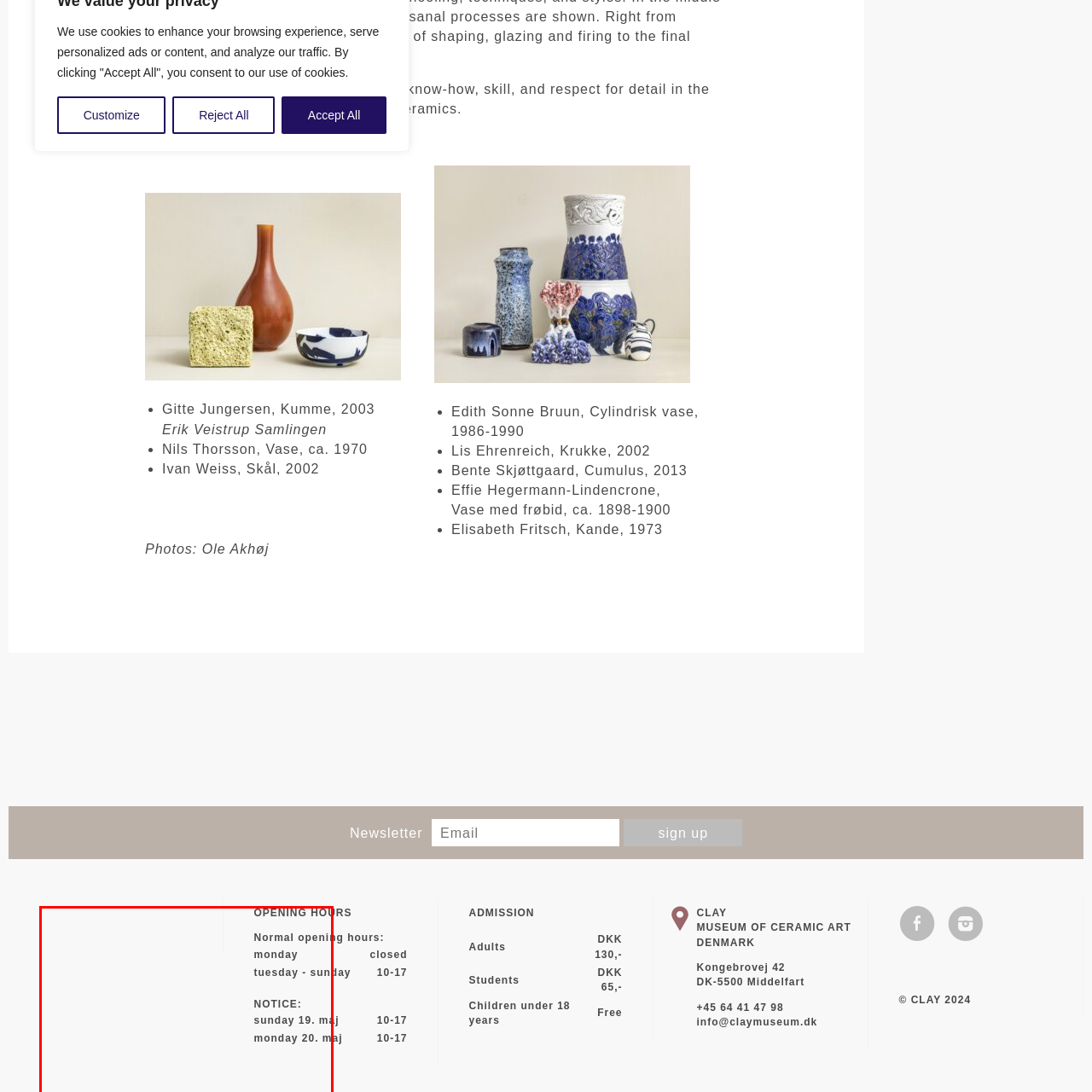Look at the image marked by the red box and respond with a single word or phrase: What are the special hours for May 19th and 20th?

Usual schedule